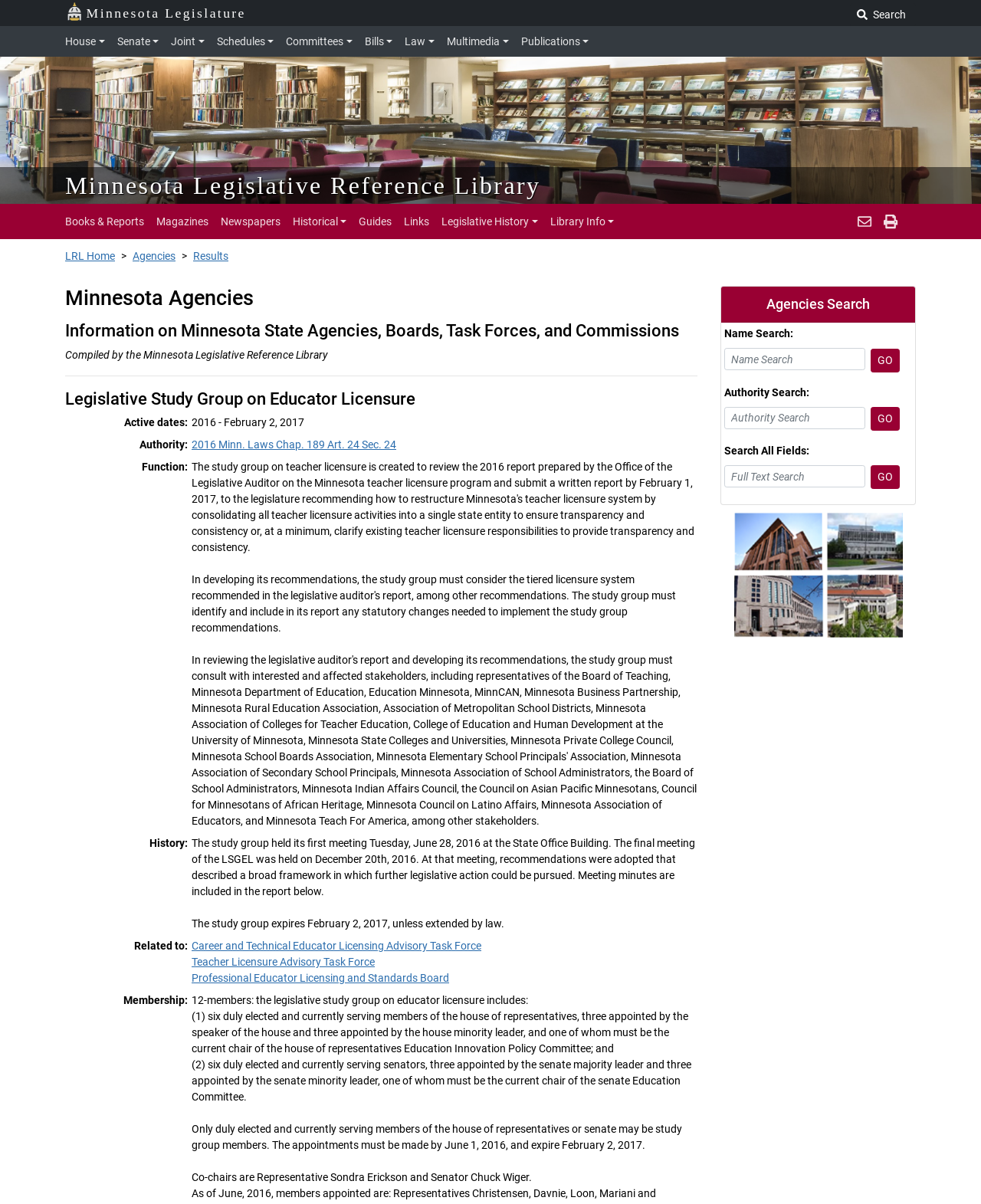Given the element description Minnesota Legislative Reference Library, predict the bounding box coordinates for the UI element in the webpage screenshot. The format should be (top-left x, top-left y, bottom-right x, bottom-right y), and the values should be between 0 and 1.

[0.066, 0.143, 0.551, 0.166]